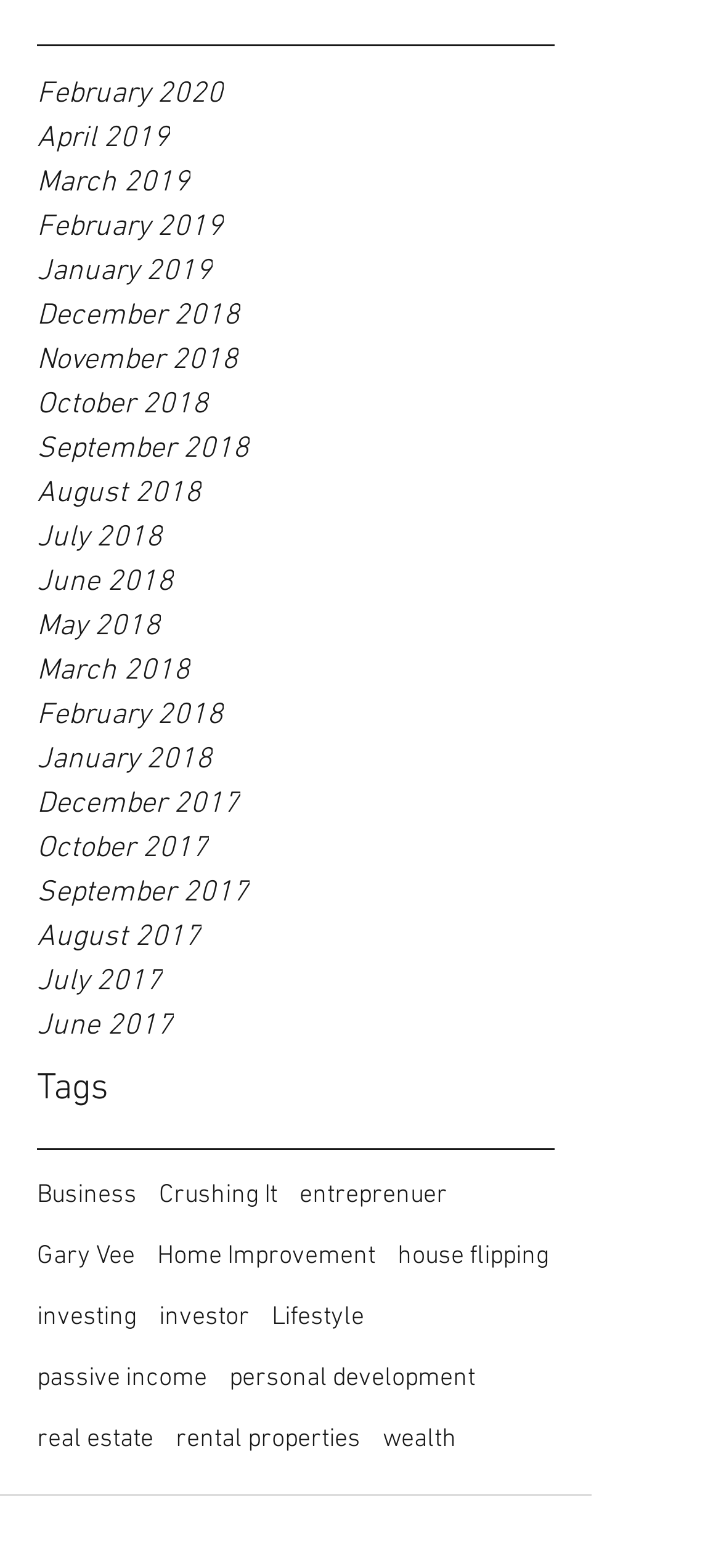How many links are there in the 'tags' section?
Answer the question in as much detail as possible.

The 'tags' section has a navigation element with 12 links to different tags, such as Business, Crushing It, entreprenuer, and so on.